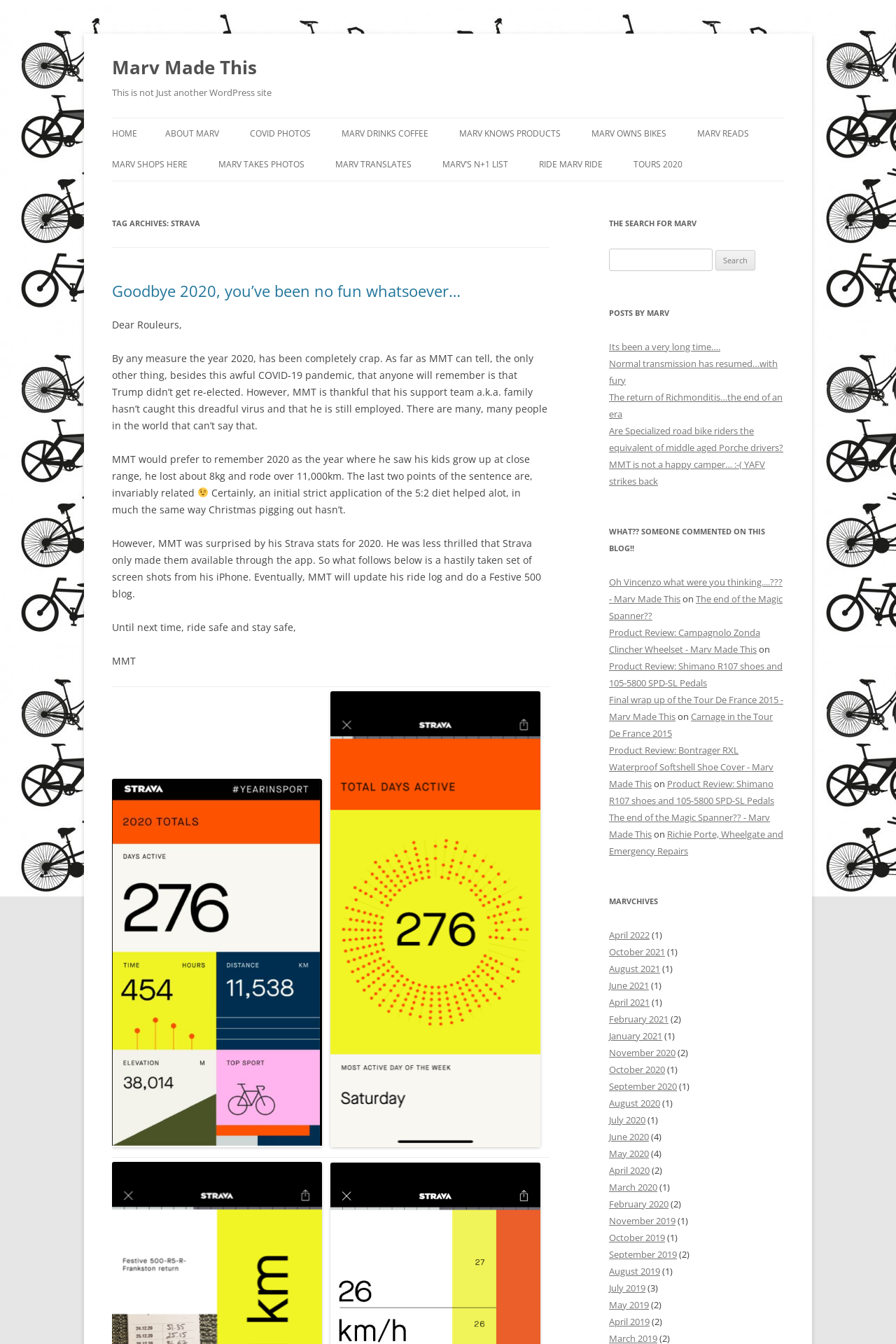Determine the bounding box coordinates for the clickable element to execute this instruction: "Click on Nextcloud Hub 8 is here!". Provide the coordinates as four float numbers between 0 and 1, i.e., [left, top, right, bottom].

None